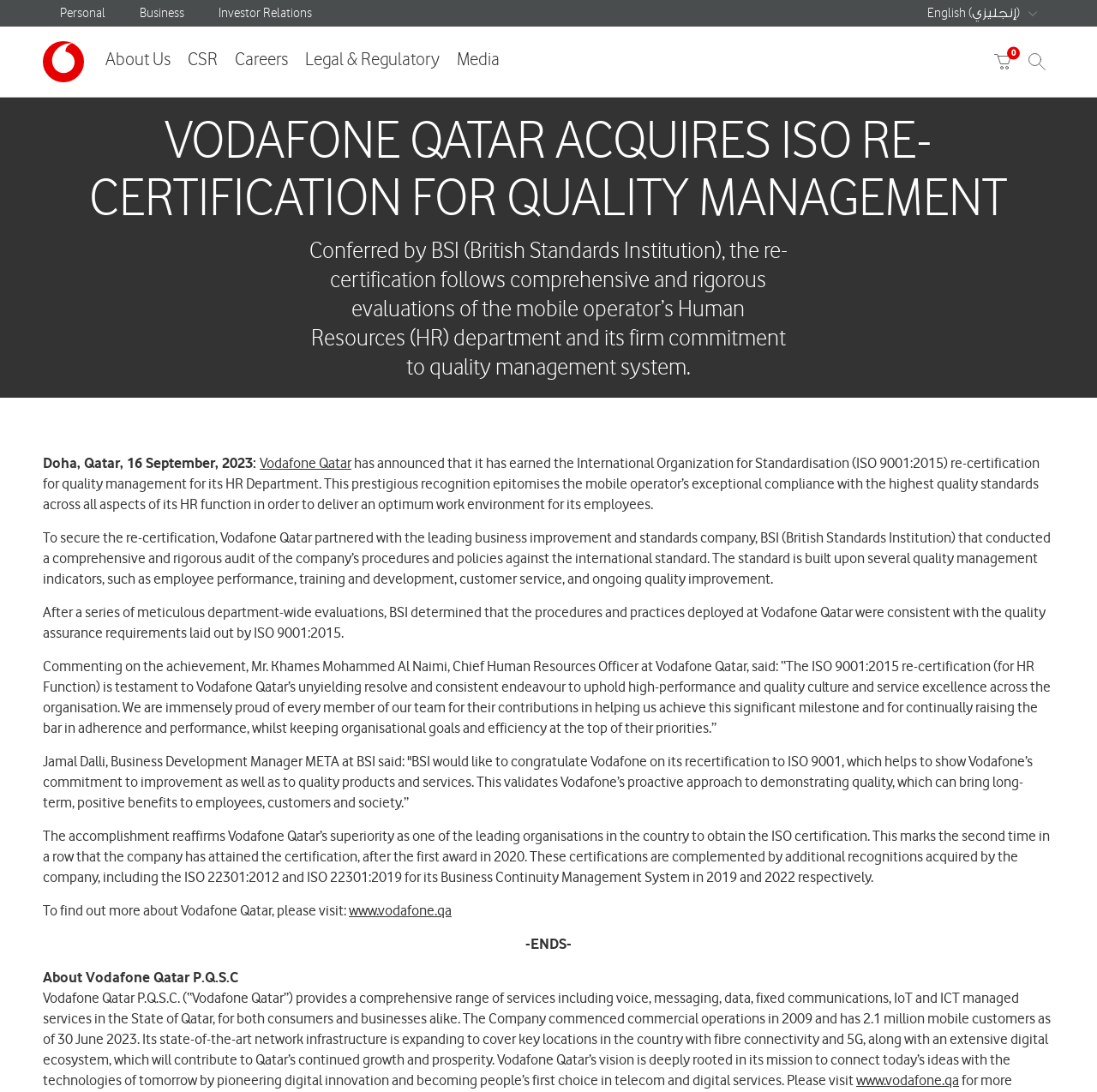How many million mobile customers does Vodafone Qatar have as of 30 June 2023?
Based on the screenshot, give a detailed explanation to answer the question.

The answer can be found in the StaticText 'The Company commenced commercial operations in 2009 and has 2.1 million mobile customers as of 30 June 2023.'